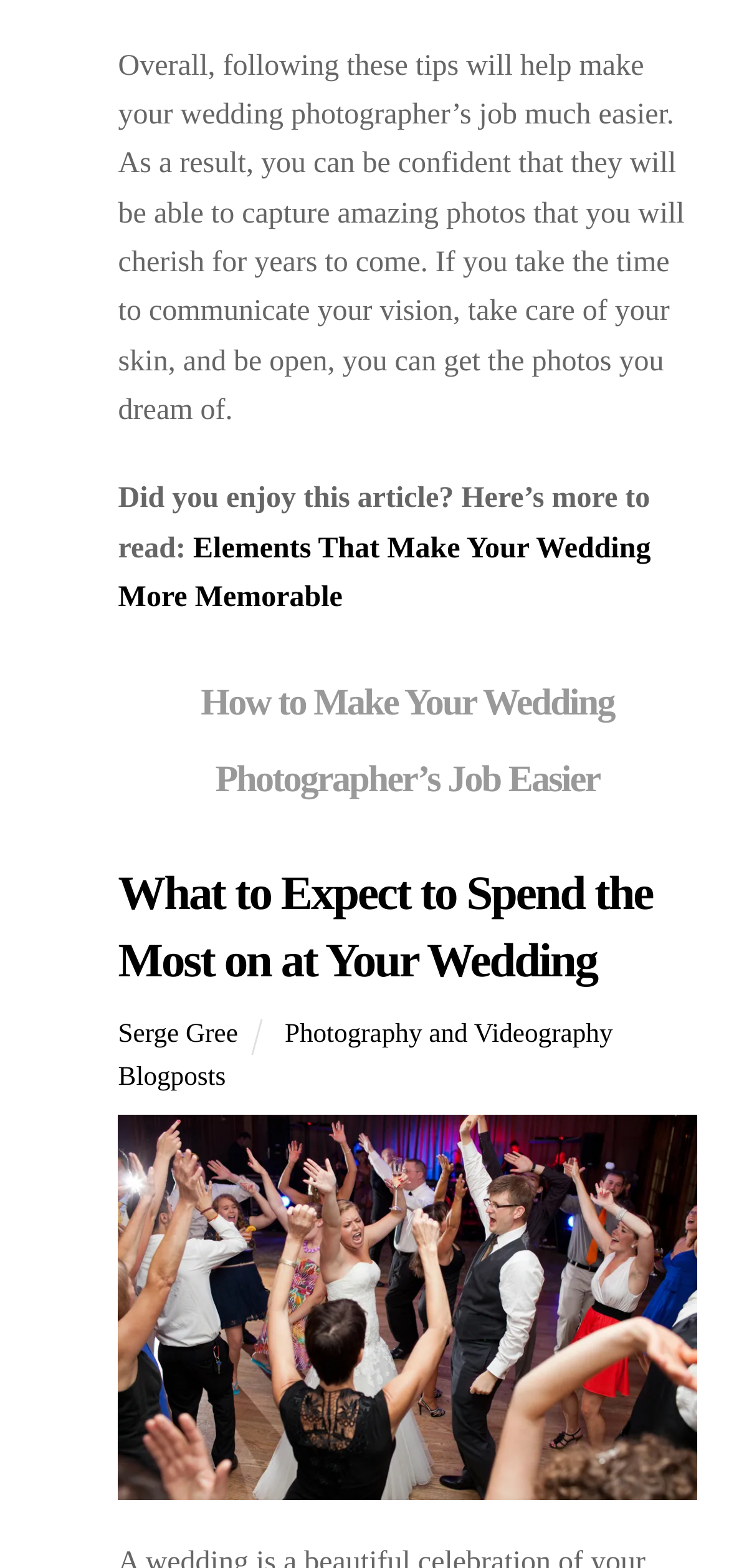What is the title of the related article?
Respond to the question with a single word or phrase according to the image.

Elements That Make Your Wedding More Memorable